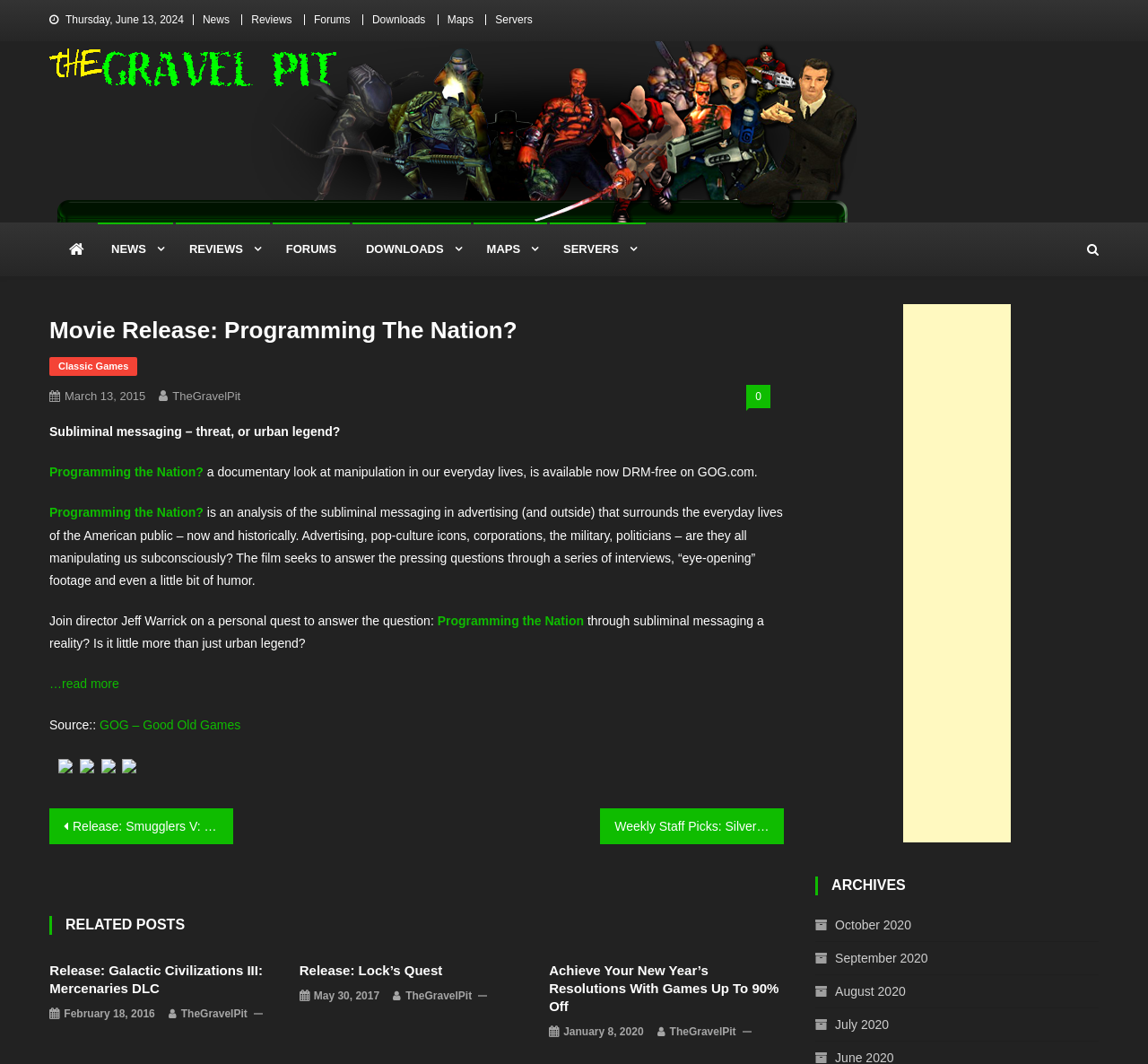Determine the bounding box for the UI element described here: "News".

[0.085, 0.209, 0.151, 0.259]